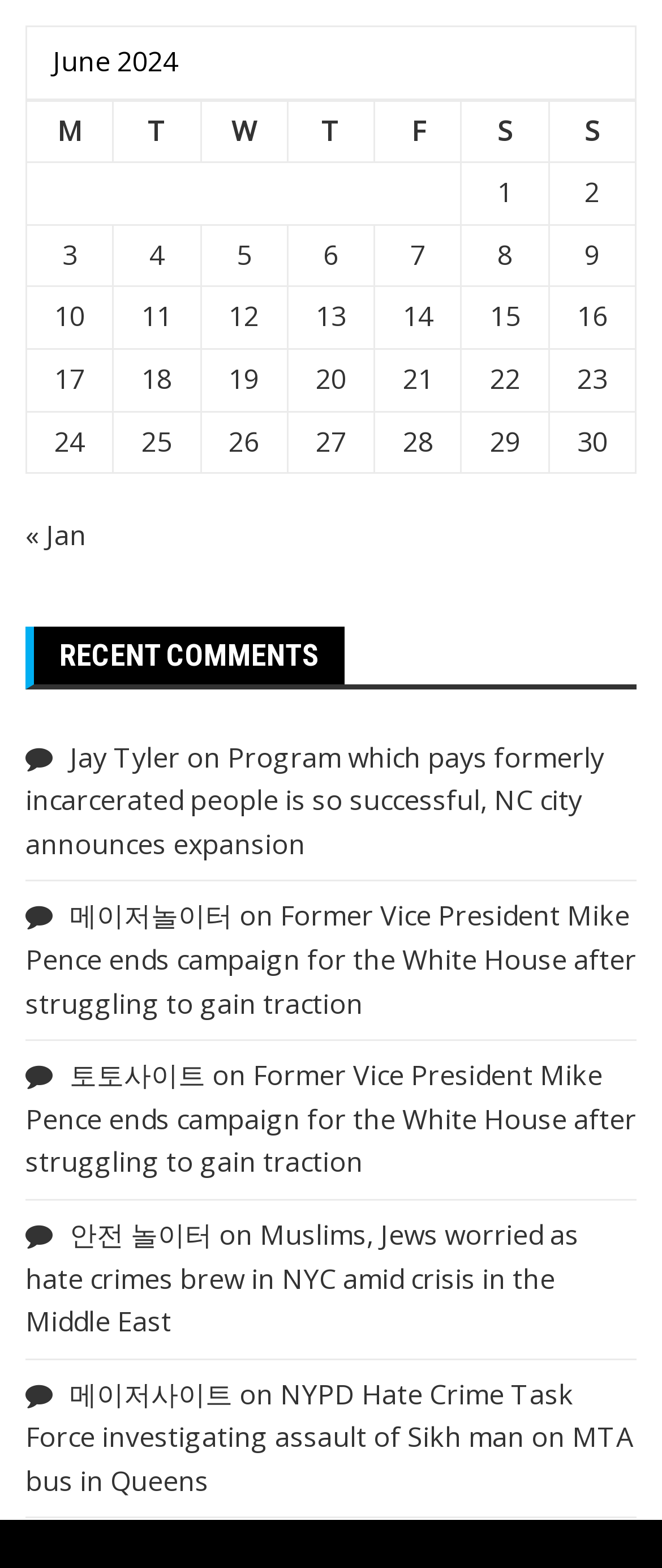Can you identify the bounding box coordinates of the clickable region needed to carry out this instruction: 'View comments from January'? The coordinates should be four float numbers within the range of 0 to 1, stated as [left, top, right, bottom].

None